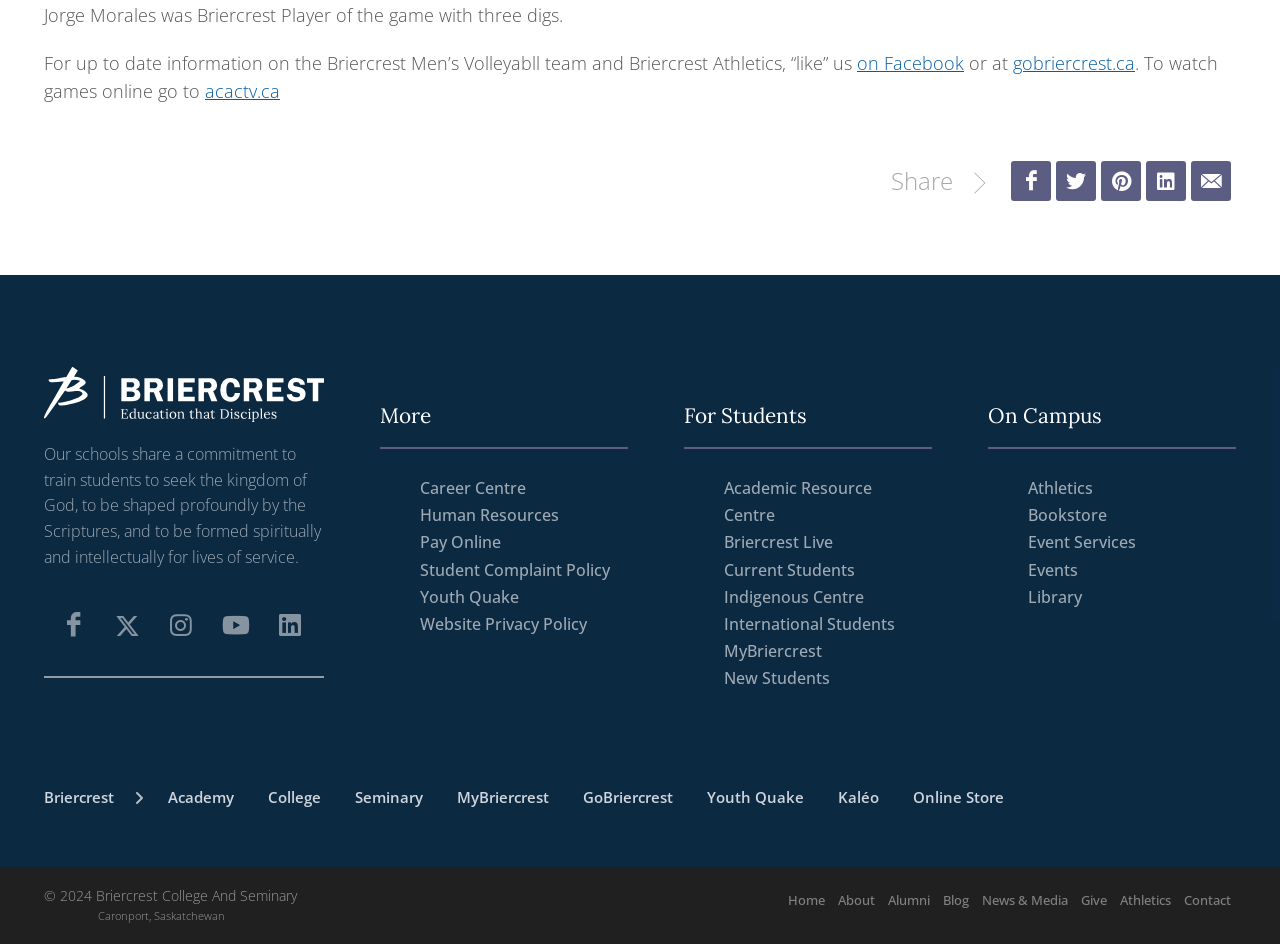Highlight the bounding box coordinates of the element you need to click to perform the following instruction: "Click on Facebook."

[0.67, 0.054, 0.753, 0.079]